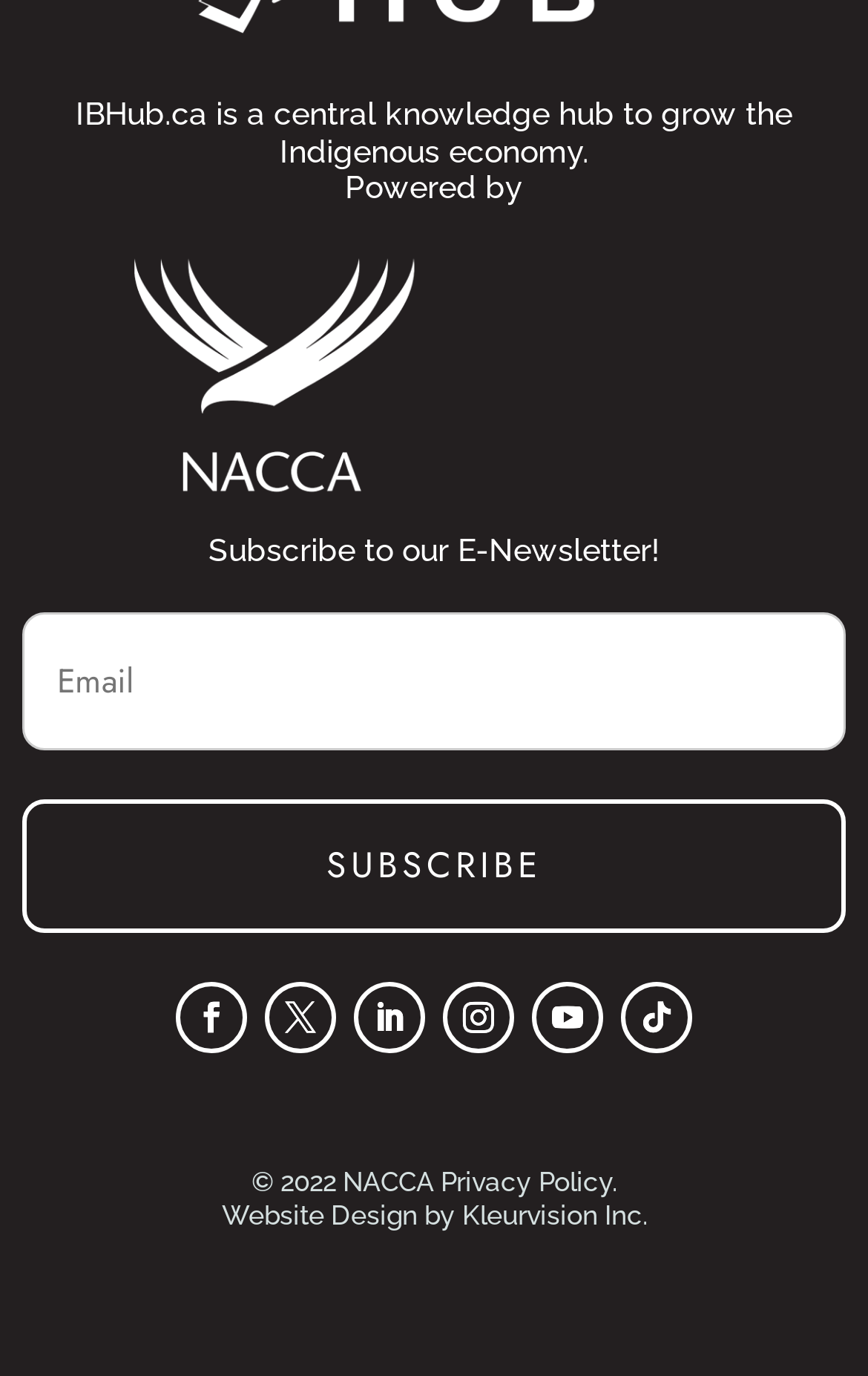Please indicate the bounding box coordinates of the element's region to be clicked to achieve the instruction: "Visit the website of Kleurvision Inc.". Provide the coordinates as four float numbers between 0 and 1, i.e., [left, top, right, bottom].

[0.532, 0.872, 0.745, 0.894]